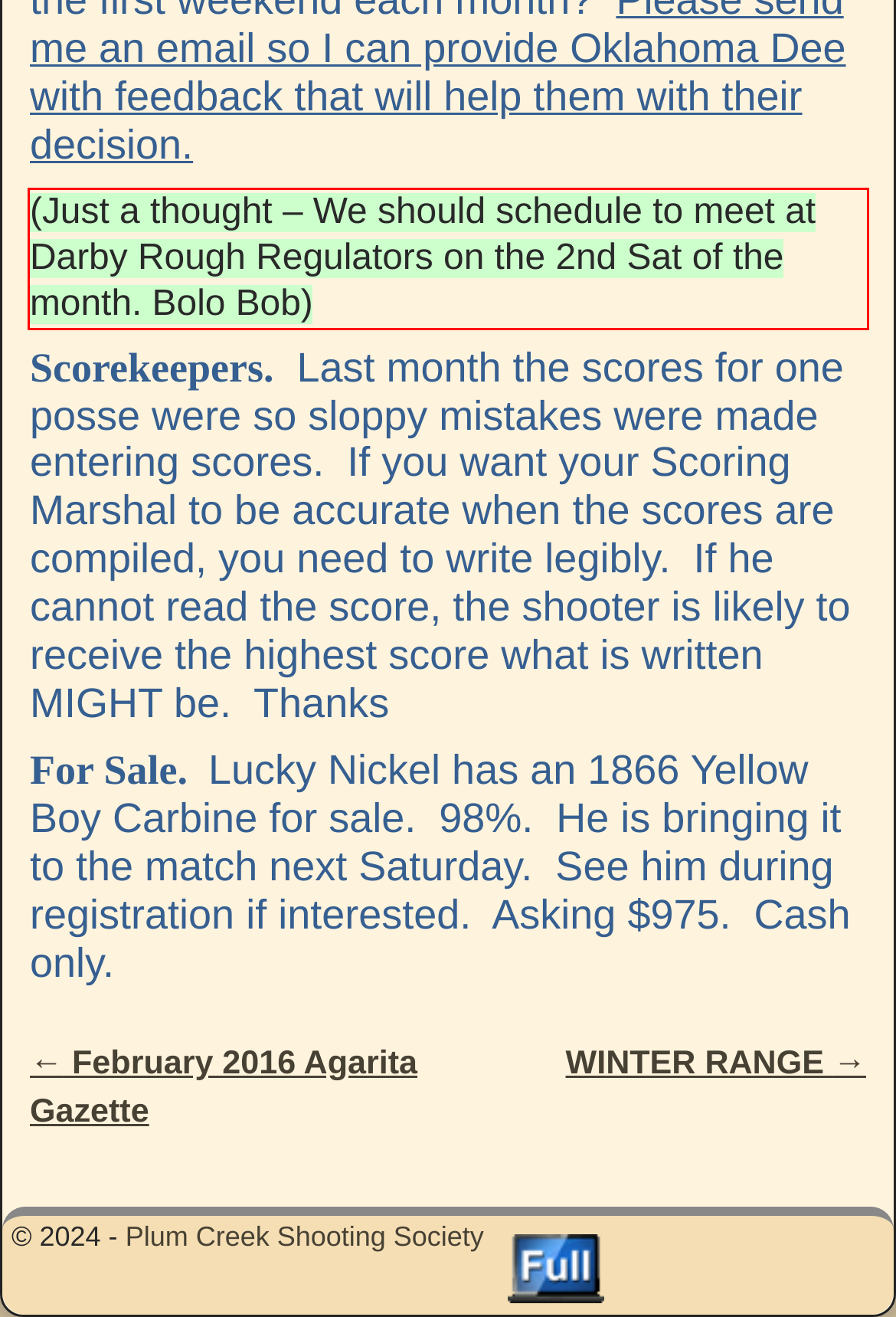Look at the screenshot of the webpage, locate the red rectangle bounding box, and generate the text content that it contains.

(Just a thought – We should schedule to meet at Darby Rough Regulators on the 2nd Sat of the month. Bolo Bob)